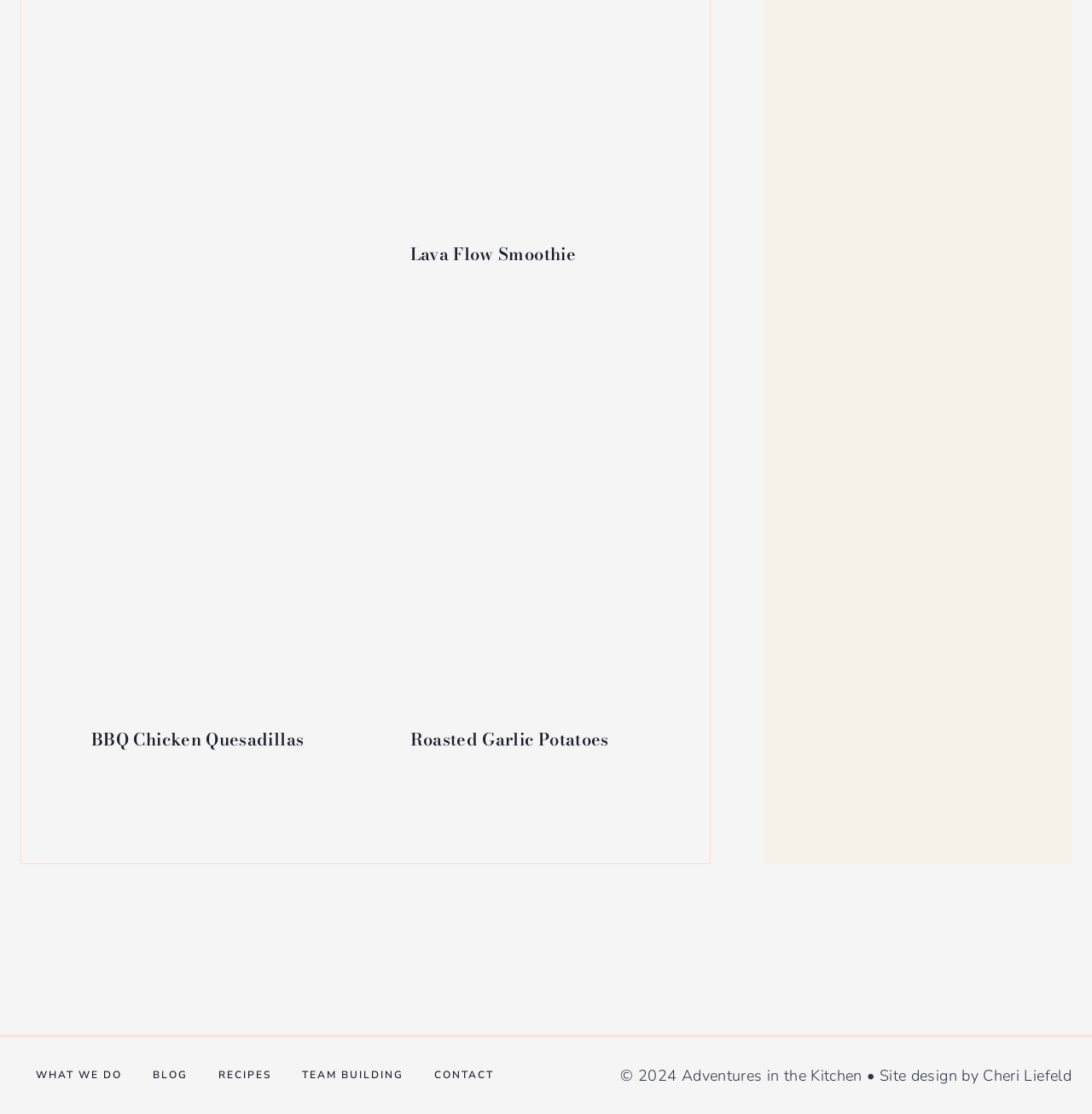Locate the bounding box coordinates of the element to click to perform the following action: 'go to WHAT WE DO'. The coordinates should be given as four float values between 0 and 1, in the form of [left, top, right, bottom].

[0.019, 0.954, 0.126, 0.977]